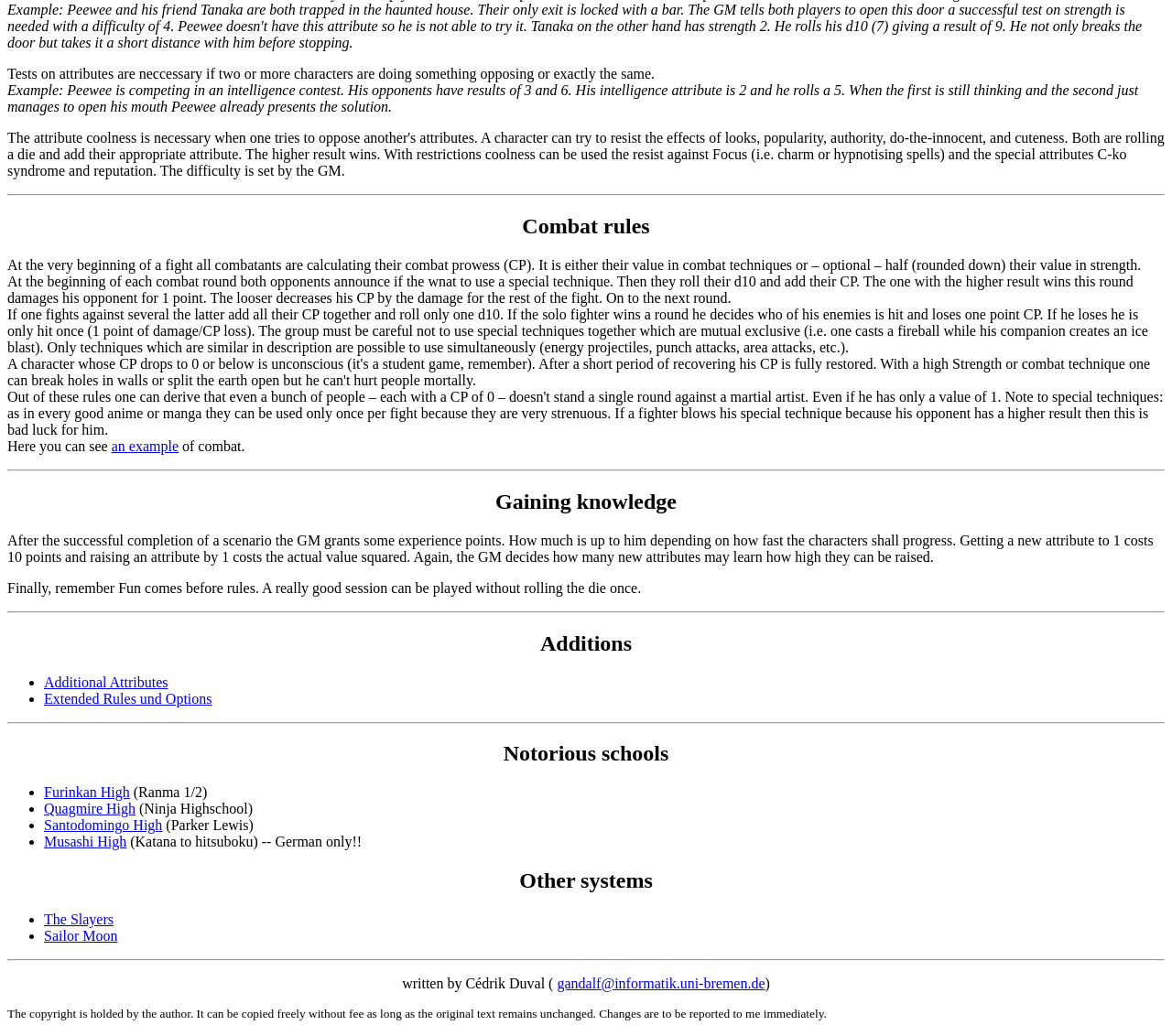What is the purpose of calculating combat prowess?
Identify the answer in the screenshot and reply with a single word or phrase.

To determine combat techniques or strength